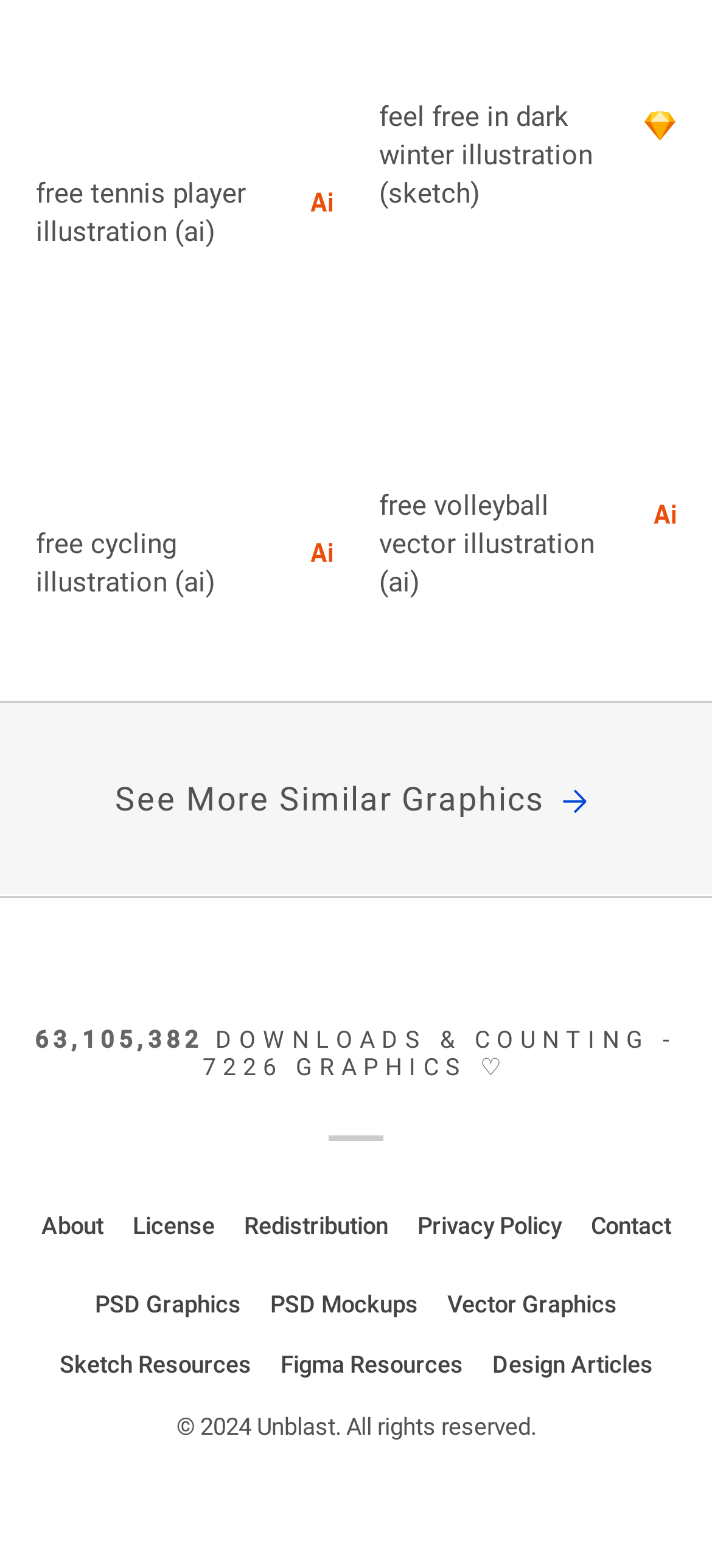Please locate the bounding box coordinates of the element's region that needs to be clicked to follow the instruction: "Click on Browser MMORPG Logo". The bounding box coordinates should be provided as four float numbers between 0 and 1, i.e., [left, top, right, bottom].

None